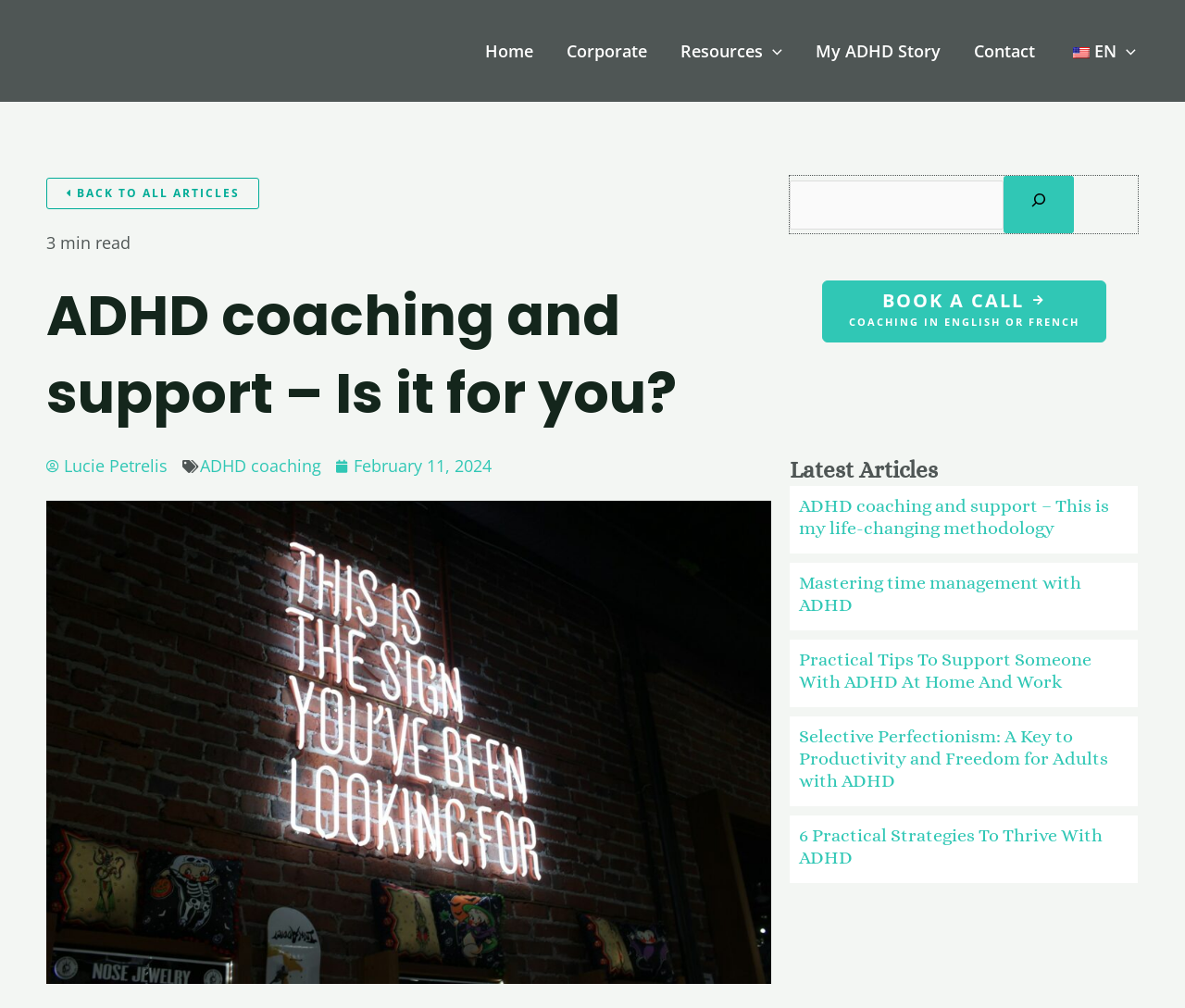What is the estimated reading time of the article?
Please respond to the question with as much detail as possible.

The estimated reading time of the article can be determined by looking at the static text '3 min read' which suggests that the article can be read in 3 minutes.